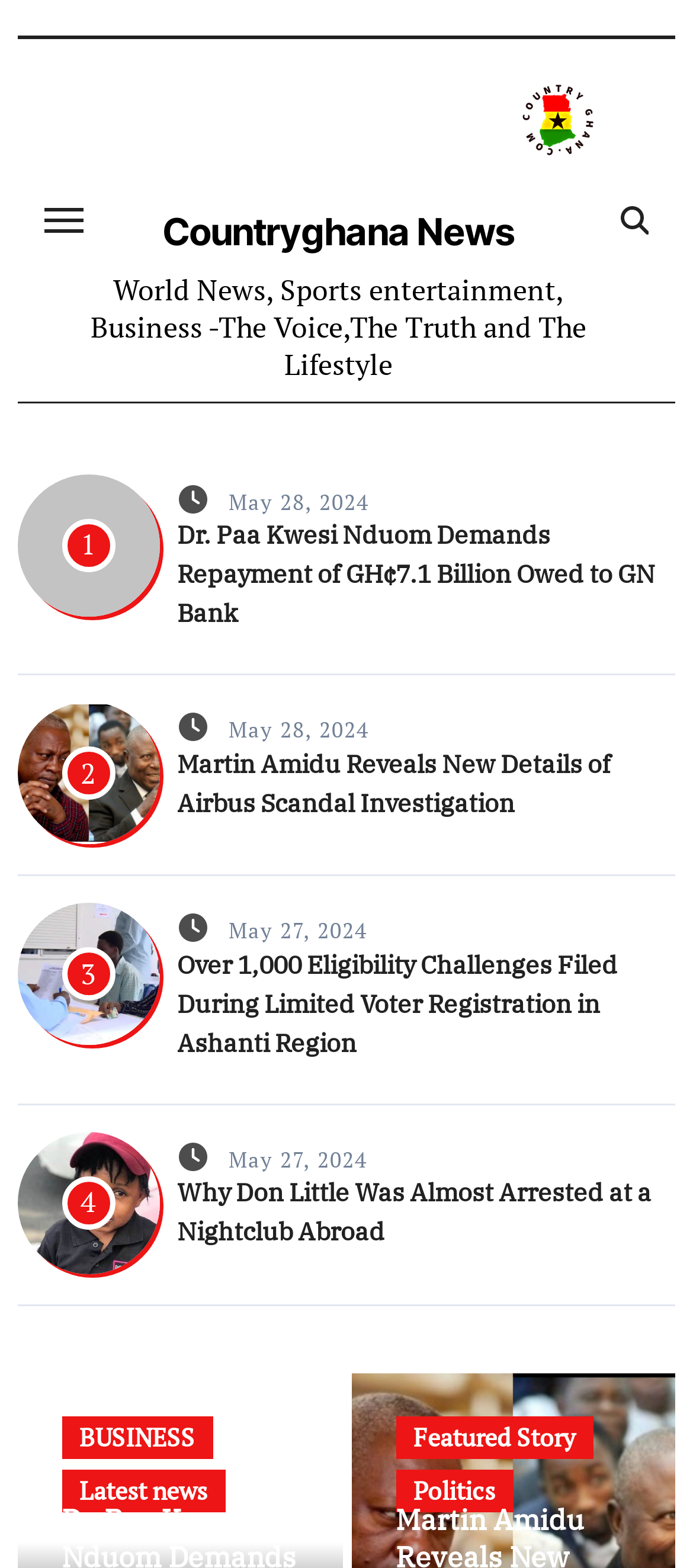What is the name of the news website?
Respond with a short answer, either a single word or a phrase, based on the image.

Countryghana News